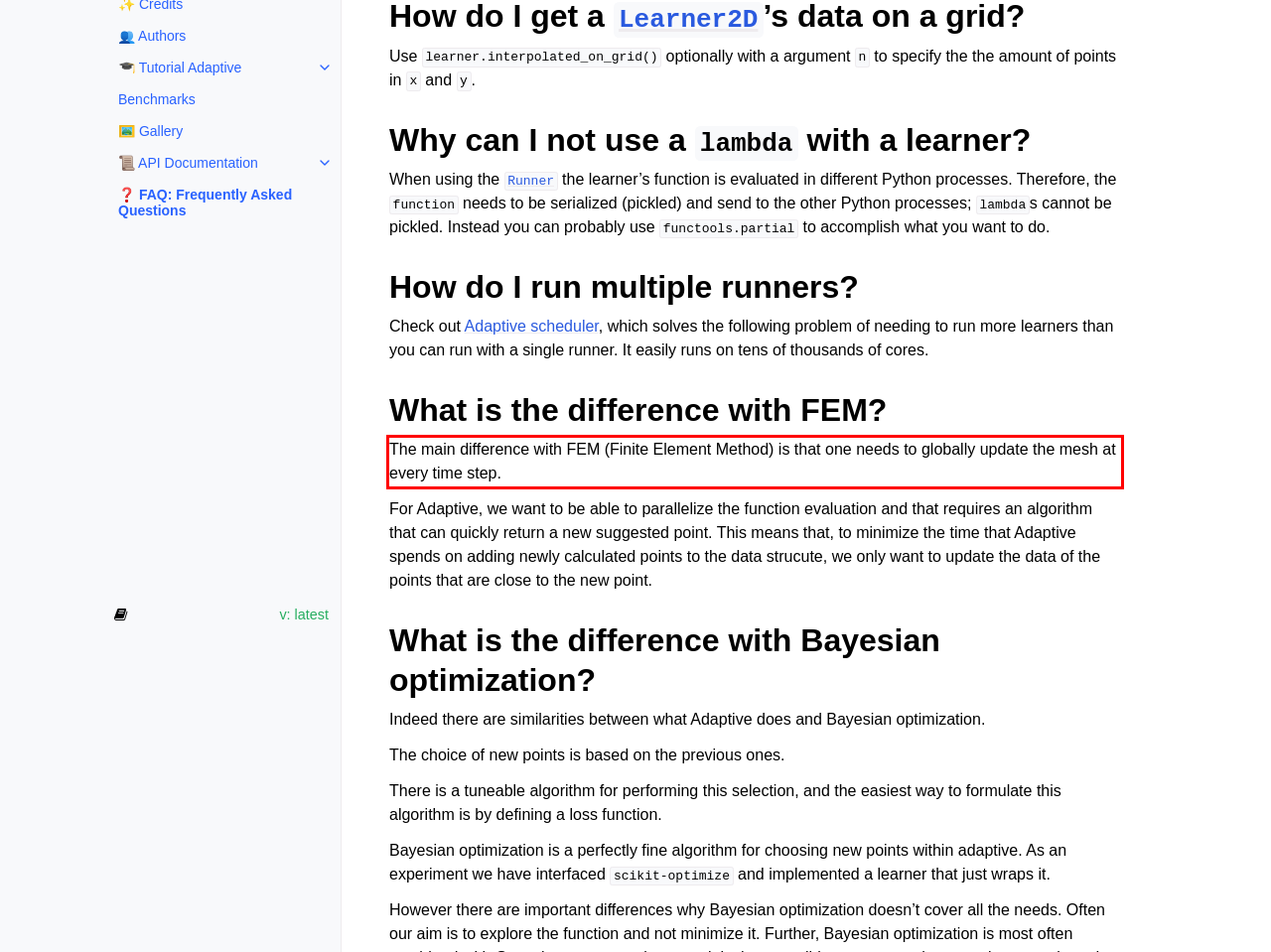You are given a screenshot of a webpage with a UI element highlighted by a red bounding box. Please perform OCR on the text content within this red bounding box.

The main difference with FEM (Finite Element Method) is that one needs to globally update the mesh at every time step.